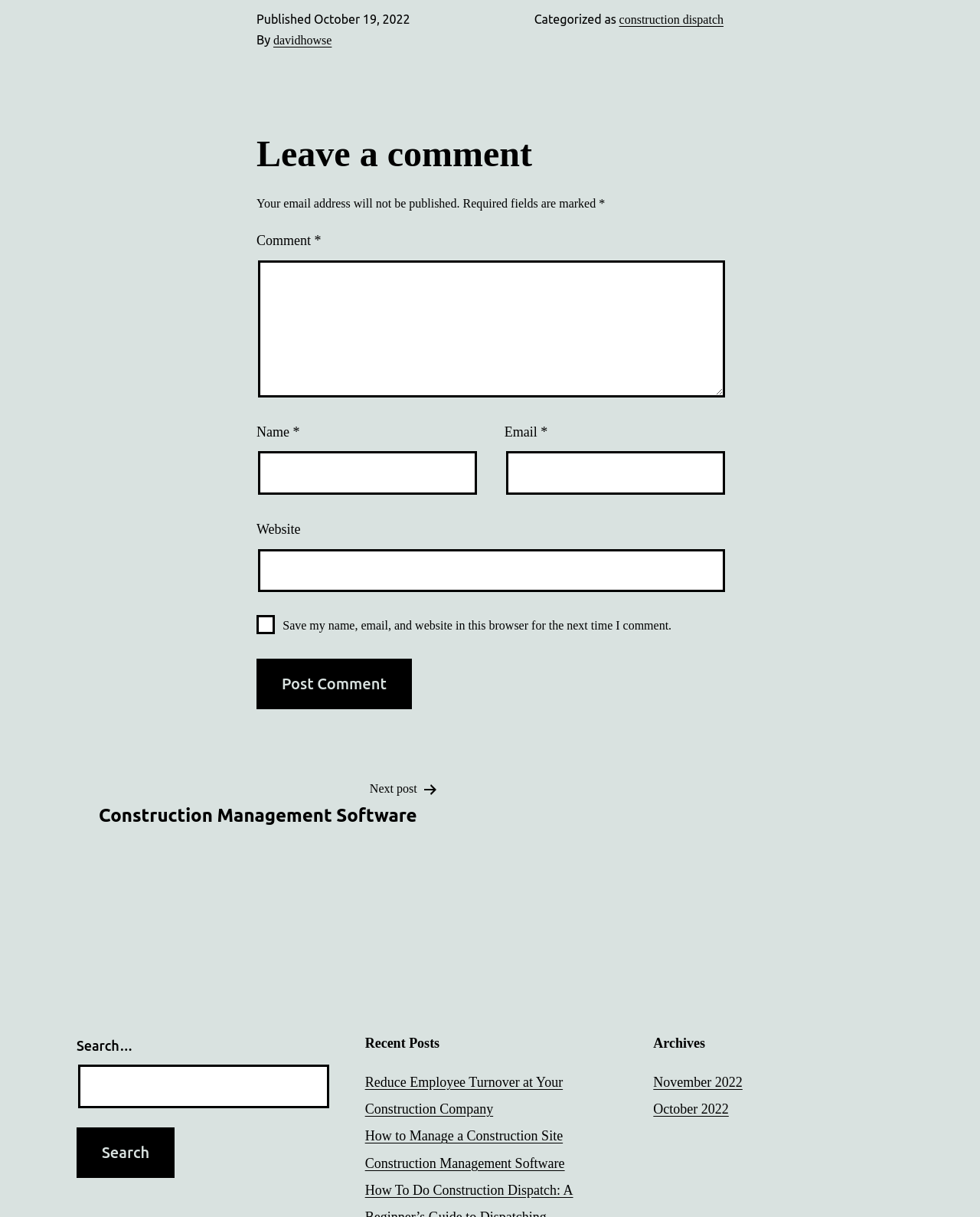What is the purpose of the checkbox?
Respond to the question with a single word or phrase according to the image.

Save my name, email, and website